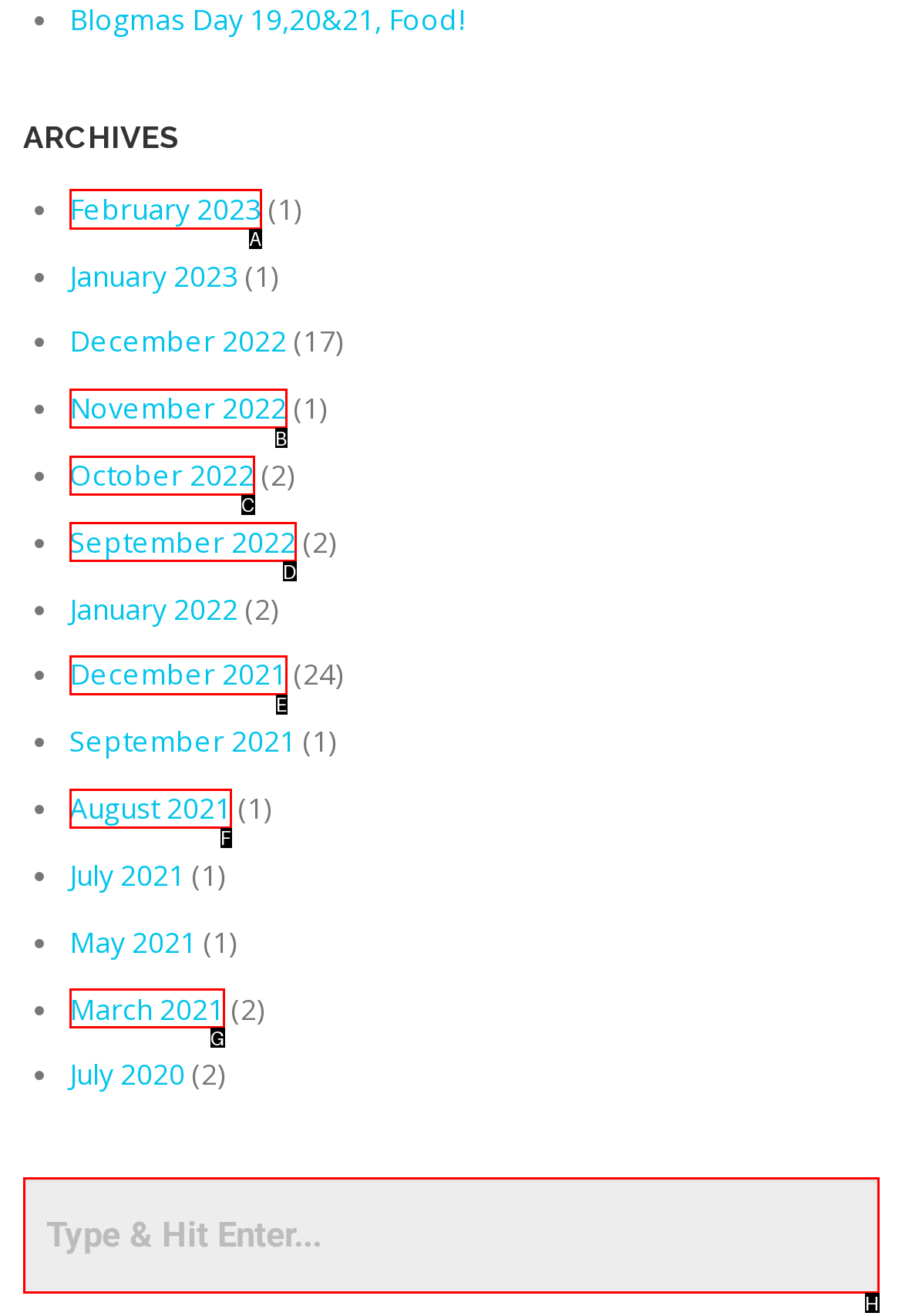Identify the HTML element that should be clicked to accomplish the task: View February 2023
Provide the option's letter from the given choices.

A